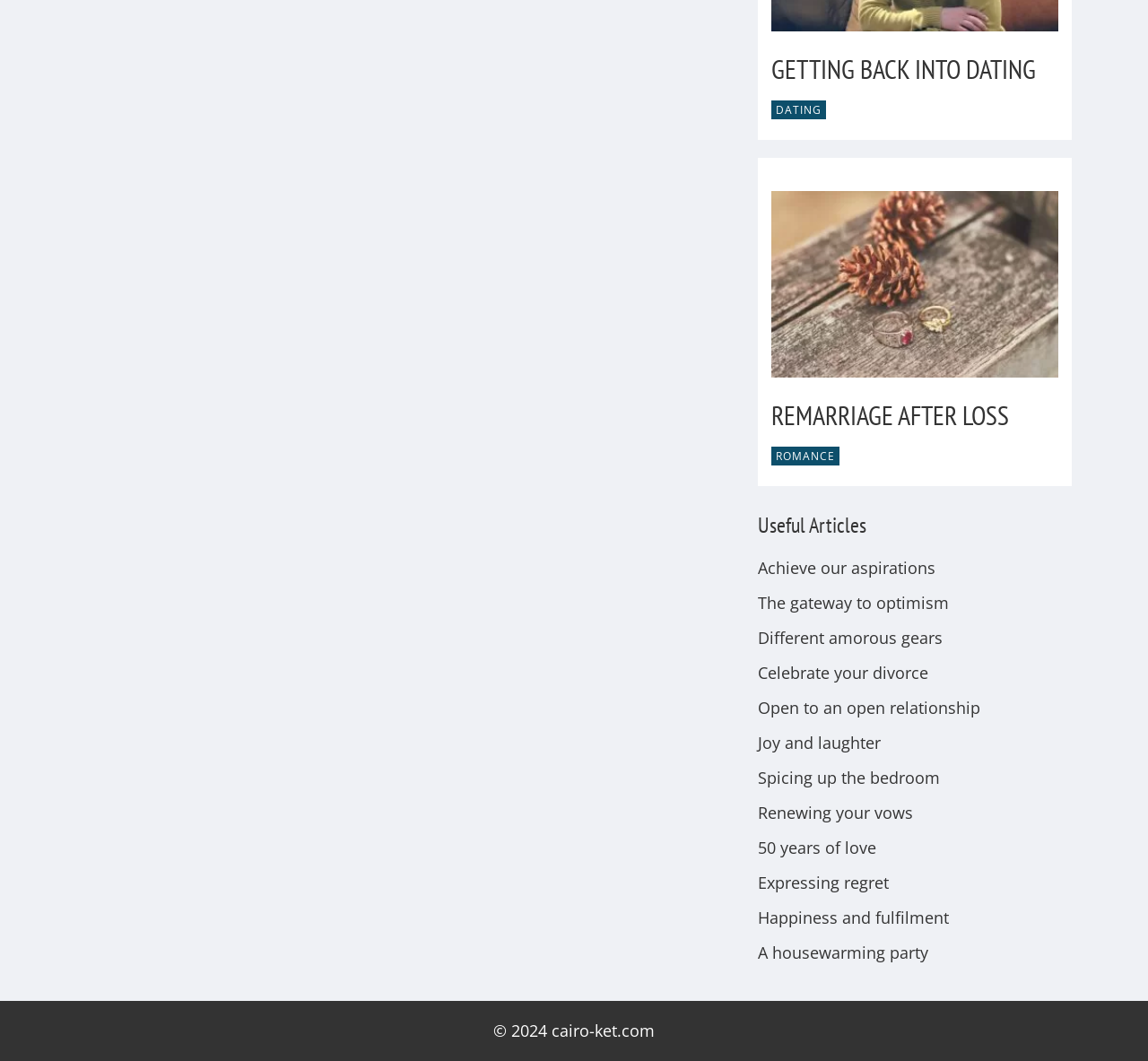Provide the bounding box for the UI element matching this description: "Open to an open relationship".

[0.66, 0.657, 0.854, 0.677]